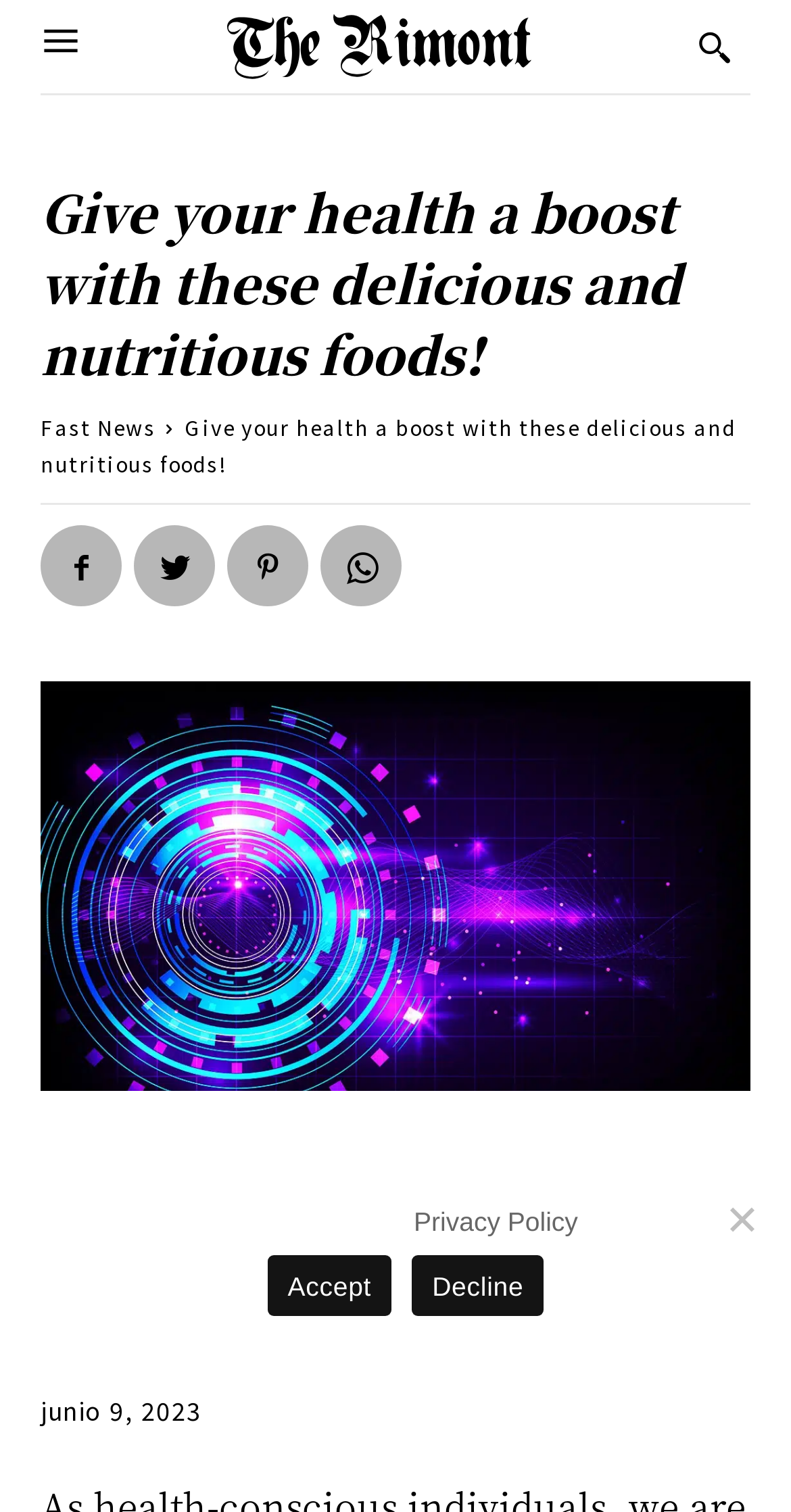Find the bounding box coordinates for the HTML element described as: "Luna Miller". The coordinates should consist of four float values between 0 and 1, i.e., [left, top, right, bottom].

[0.264, 0.844, 0.479, 0.884]